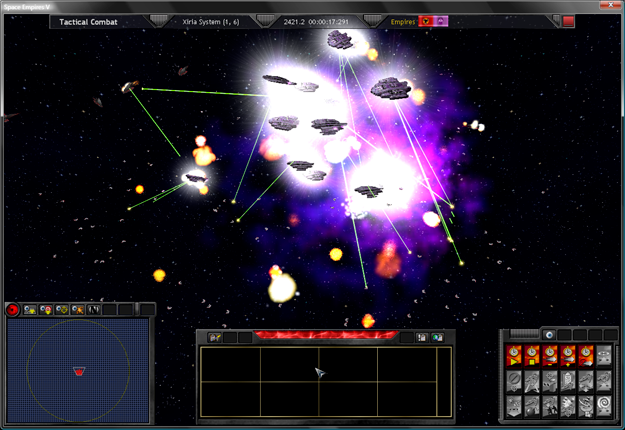What color hues are present in the background of the image?
Using the details from the image, give an elaborate explanation to answer the question.

The caption describes the background of the image as a stunning cosmic display with vibrant purple and white hues, adding to the chaos of the scenario.